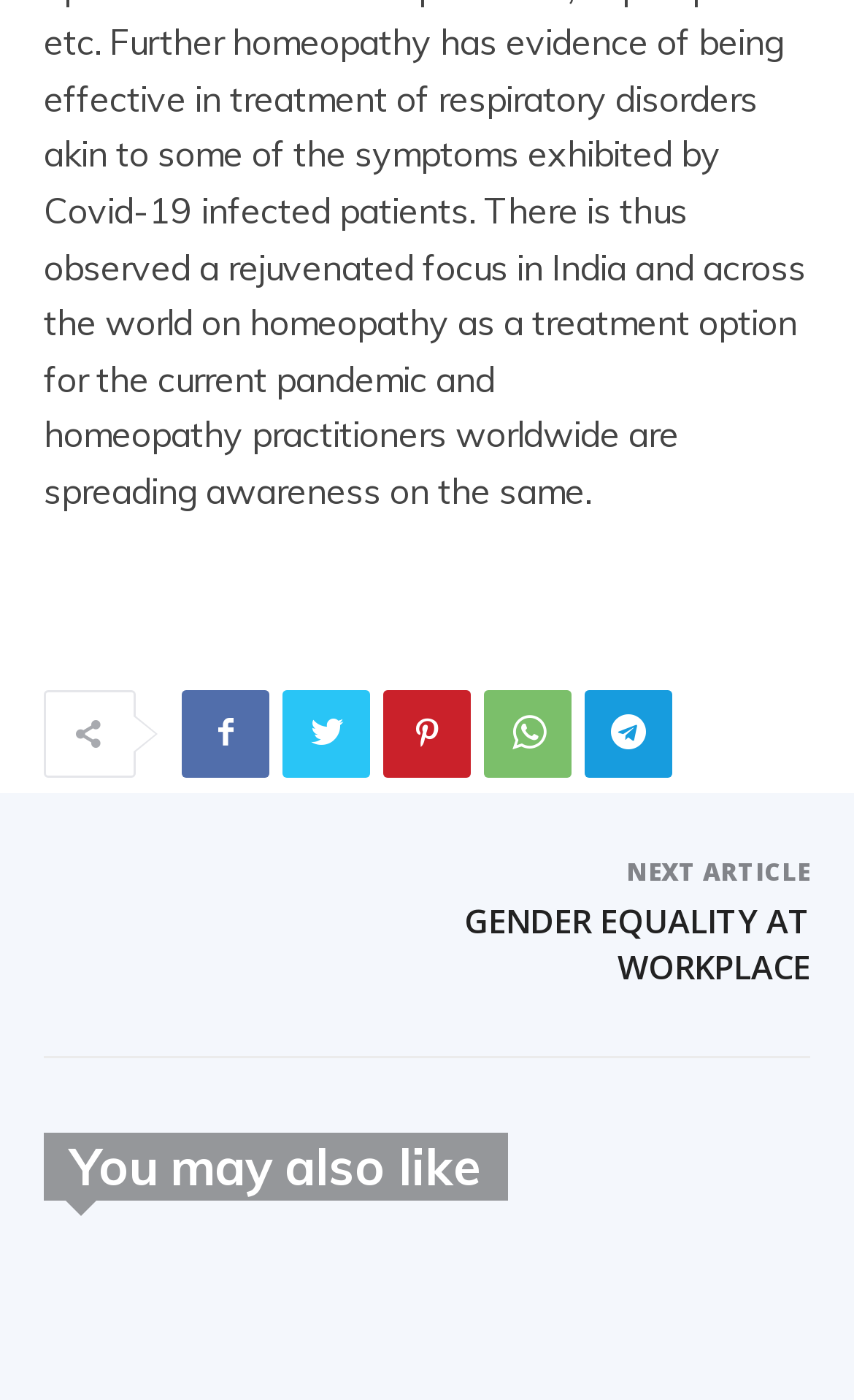Using a single word or phrase, answer the following question: 
What is the topic of the article?

Gender equality